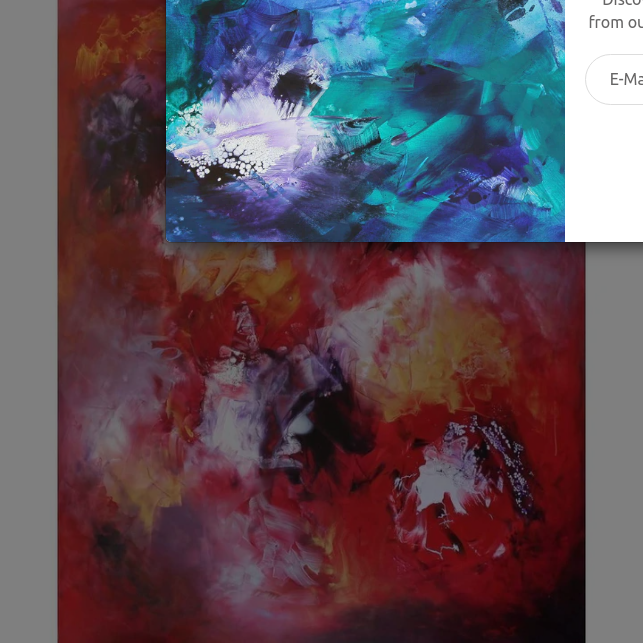Provide a one-word or one-phrase answer to the question:
What is the price of the painting?

£2,250.00 GBP